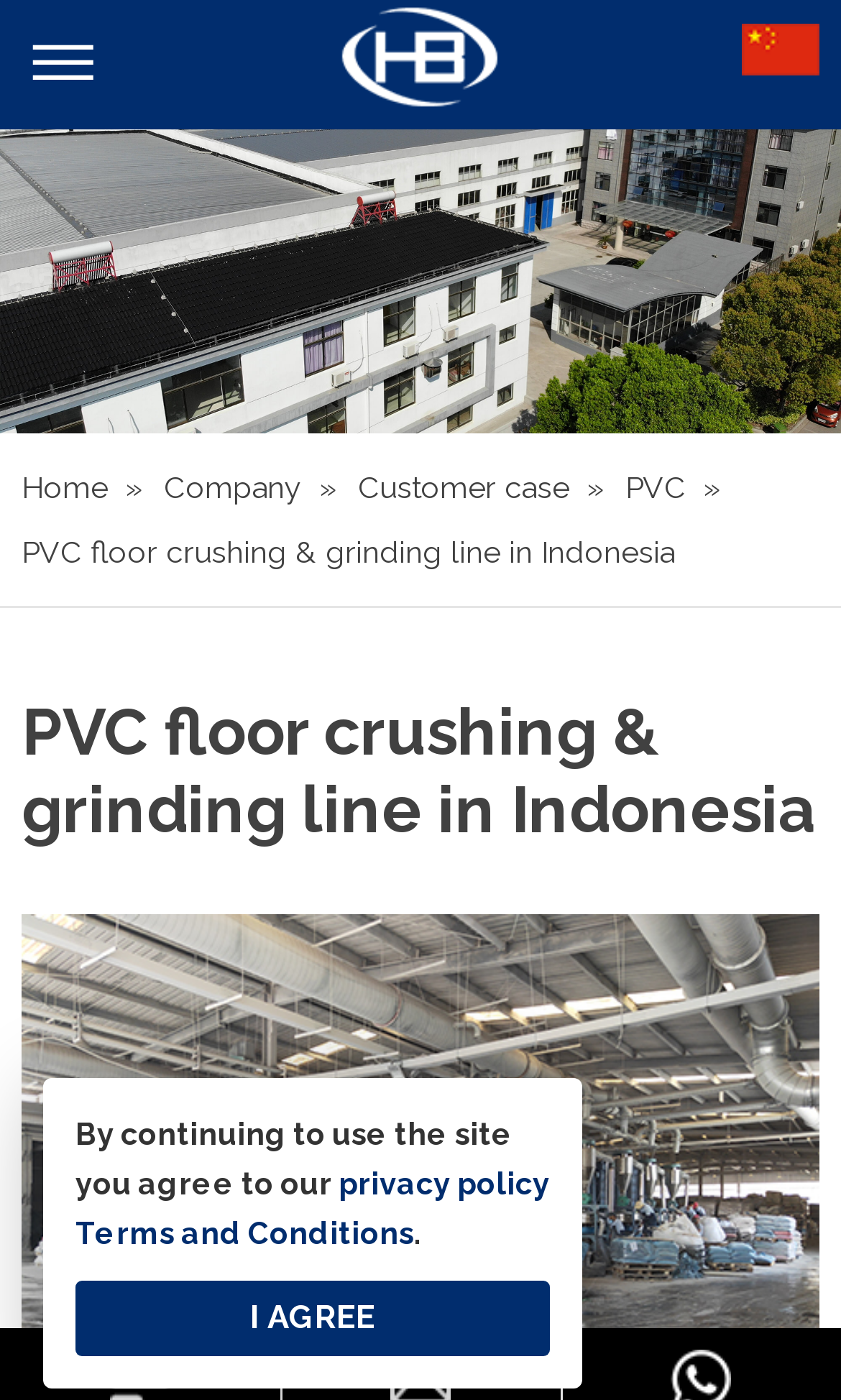Give a comprehensive overview of the webpage, including key elements.

The webpage is about PVC floor crushing and grinding line in Indonesia, provided by Zhangjiagang Huibang Machine Co., Ltd. At the top left corner, there is a logo image with a corresponding link. Below the logo, there is a large image that spans the entire width of the page, with a caption "Company".

The top navigation menu consists of five links: "Home", "Company", "Customer case", "PVC", and "PVC floor crushing & grinding line in Indonesia". These links are arranged horizontally, with "Home" on the left and "PVC floor crushing & grinding line in Indonesia" on the right.

Below the navigation menu, there are two headings: "Company" on the right and "PVC floor crushing & grinding line in Indonesia" on the left. The latter heading is larger and more prominent.

At the bottom of the page, there is a notice that informs users that by continuing to use the site, they agree to the privacy policy and terms and conditions. There are links to these policies, as well as a button that says "I AGREE".